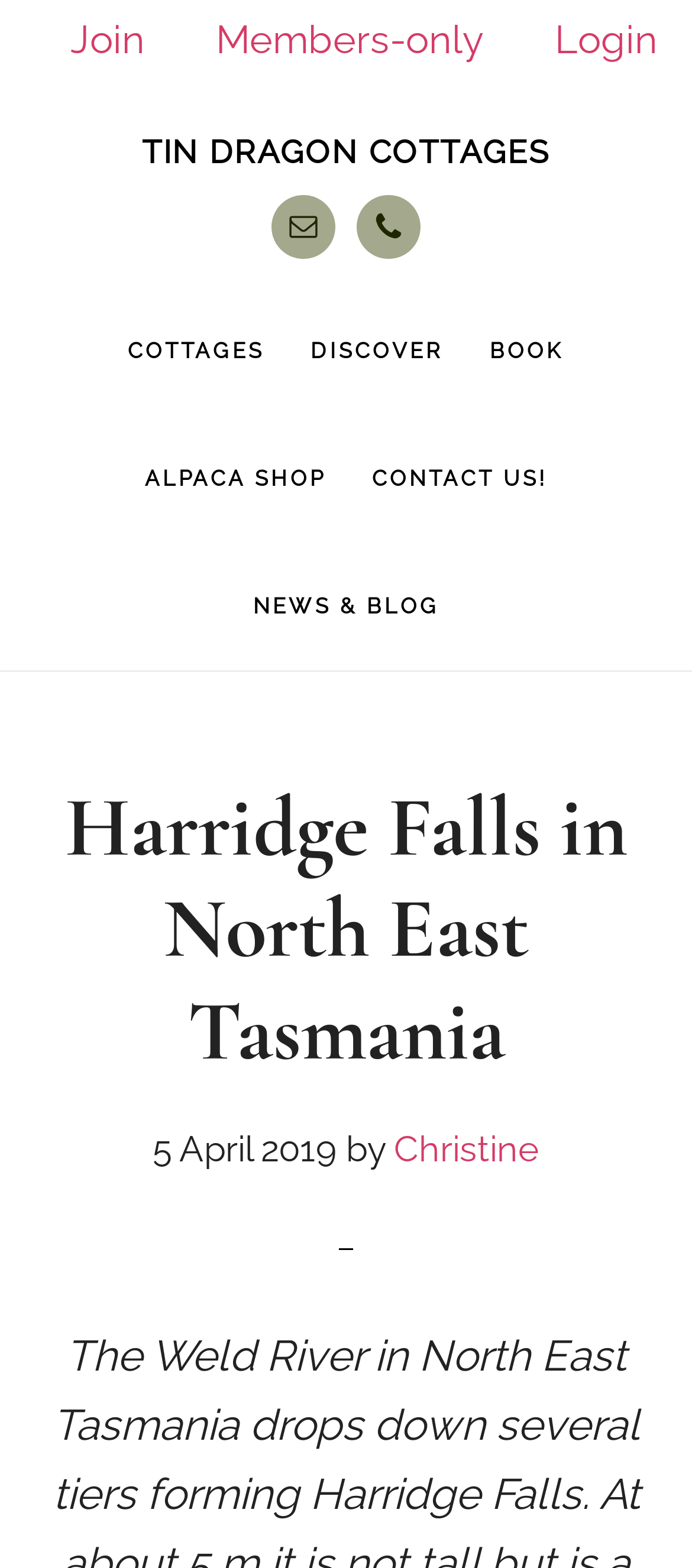Reply to the question below using a single word or brief phrase:
What is the phone number?

Not provided